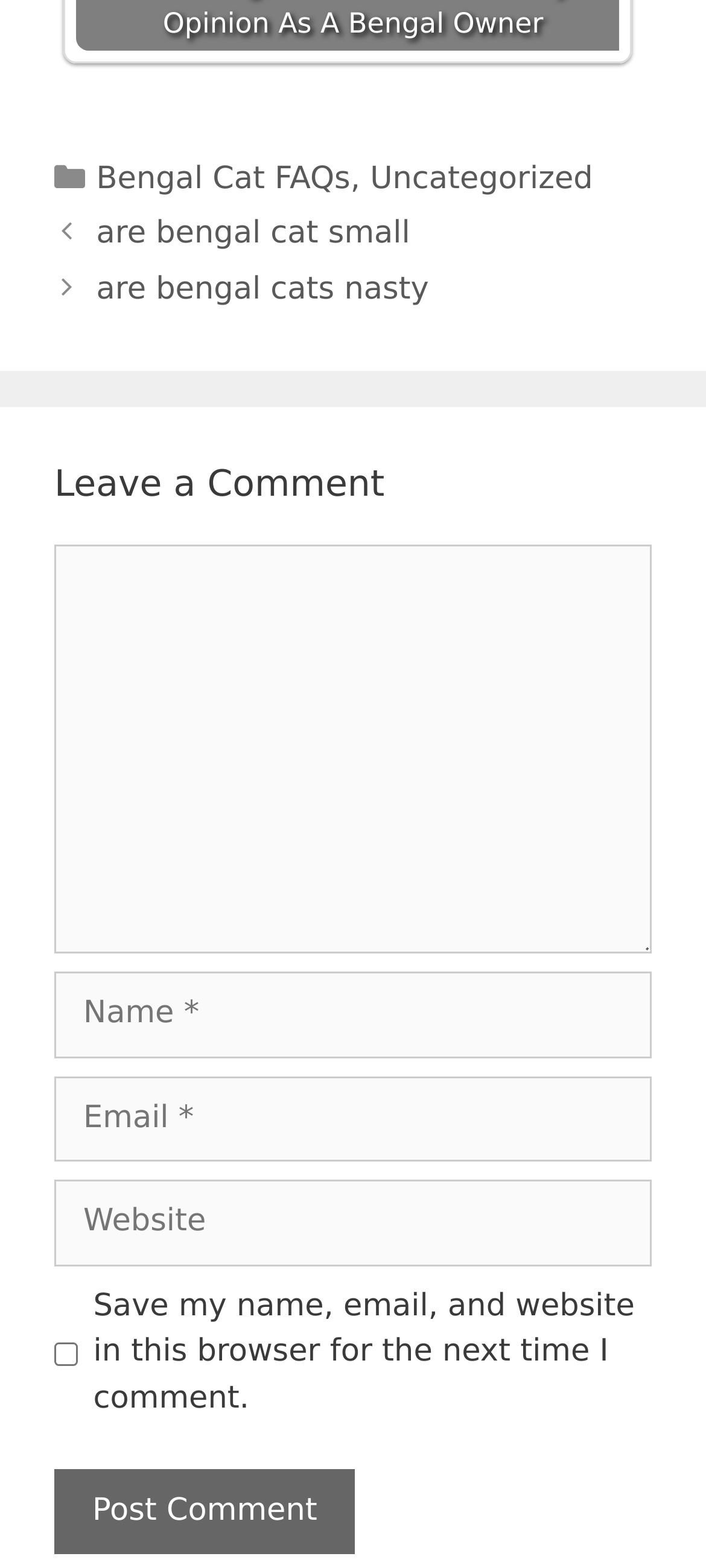What is the purpose of the checkbox?
Please look at the screenshot and answer using one word or phrase.

Save comment info